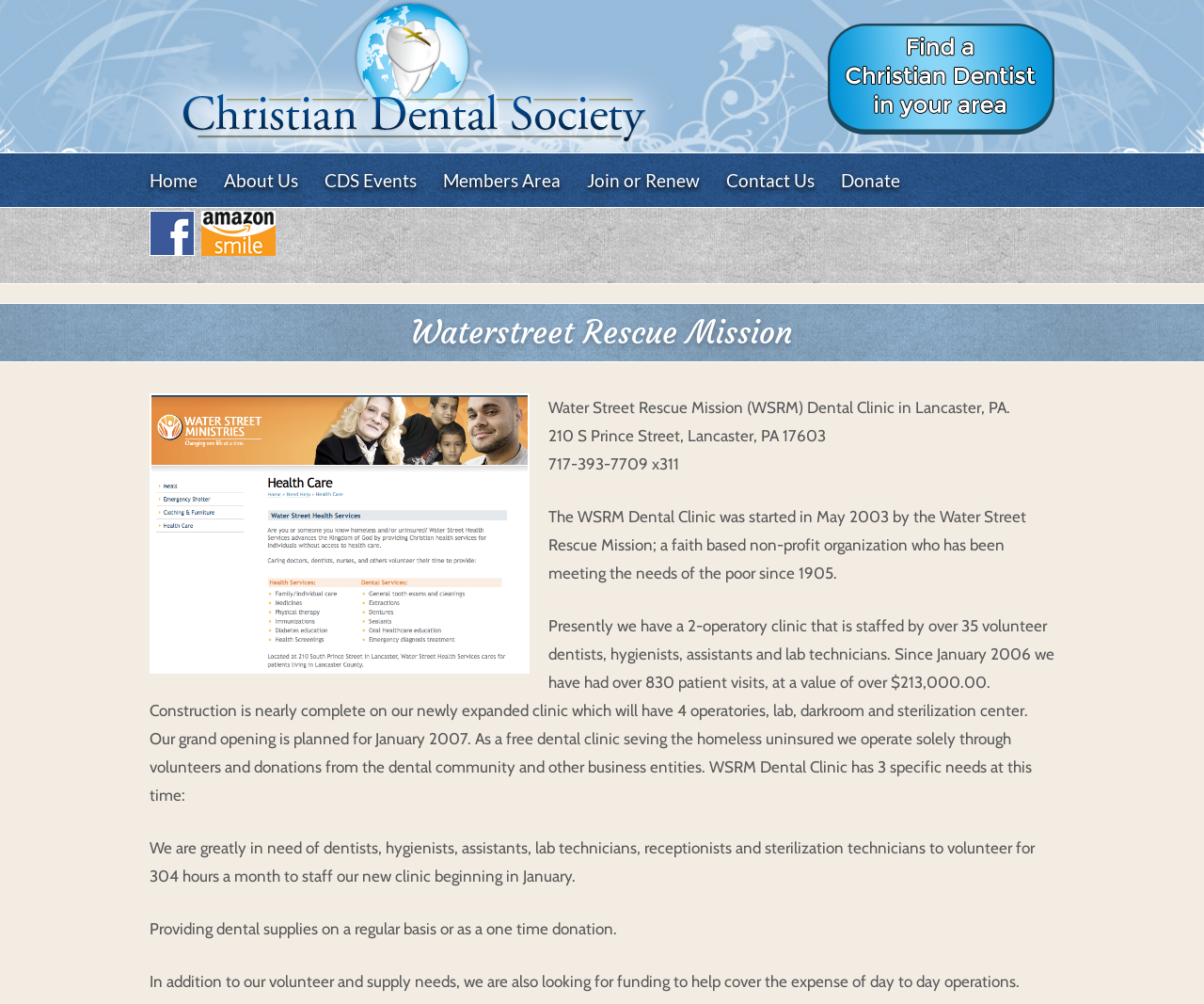Can you pinpoint the bounding box coordinates for the clickable element required for this instruction: "Donate"? The coordinates should be four float numbers between 0 and 1, i.e., [left, top, right, bottom].

[0.698, 0.169, 0.748, 0.19]